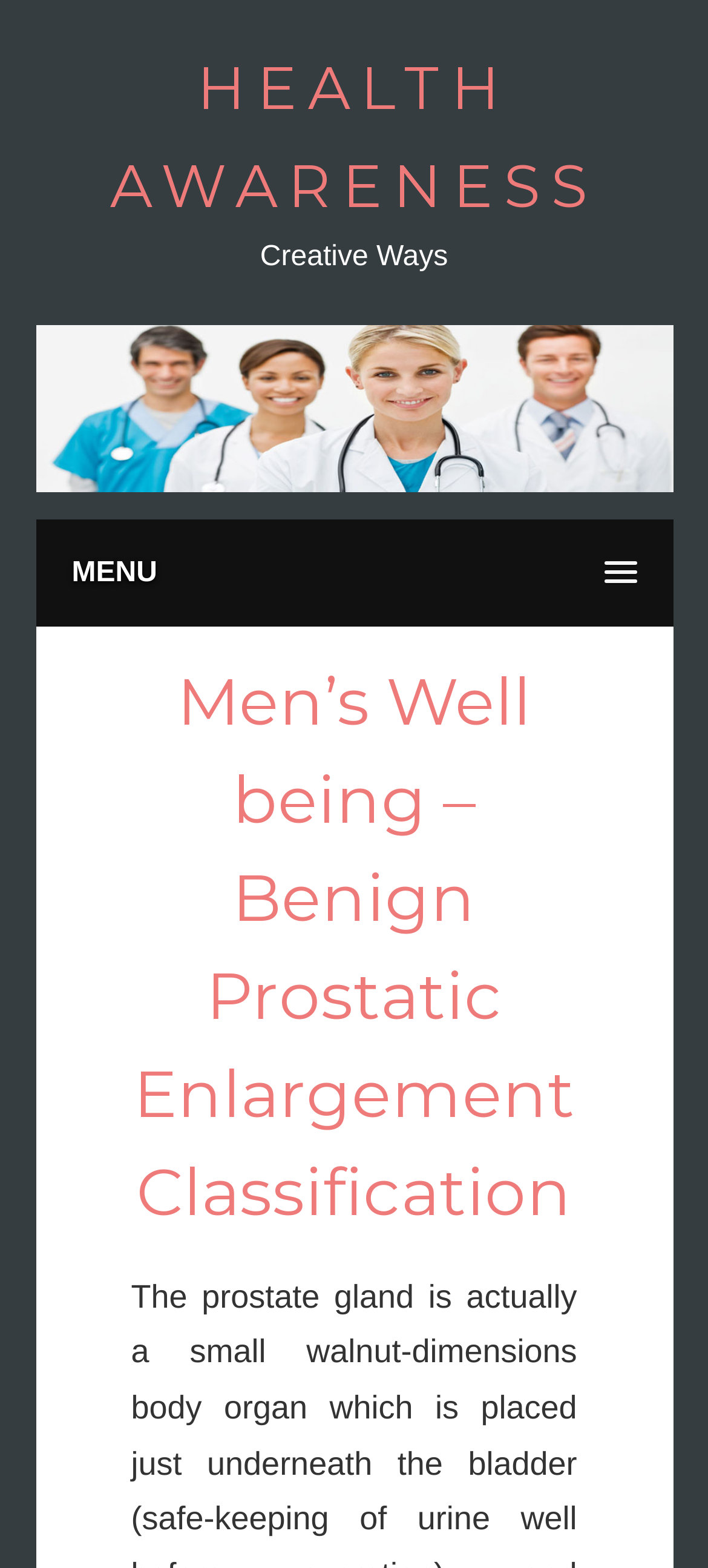Identify the bounding box coordinates for the UI element described as: "Health Awareness". The coordinates should be provided as four floats between 0 and 1: [left, top, right, bottom].

[0.155, 0.034, 0.845, 0.141]